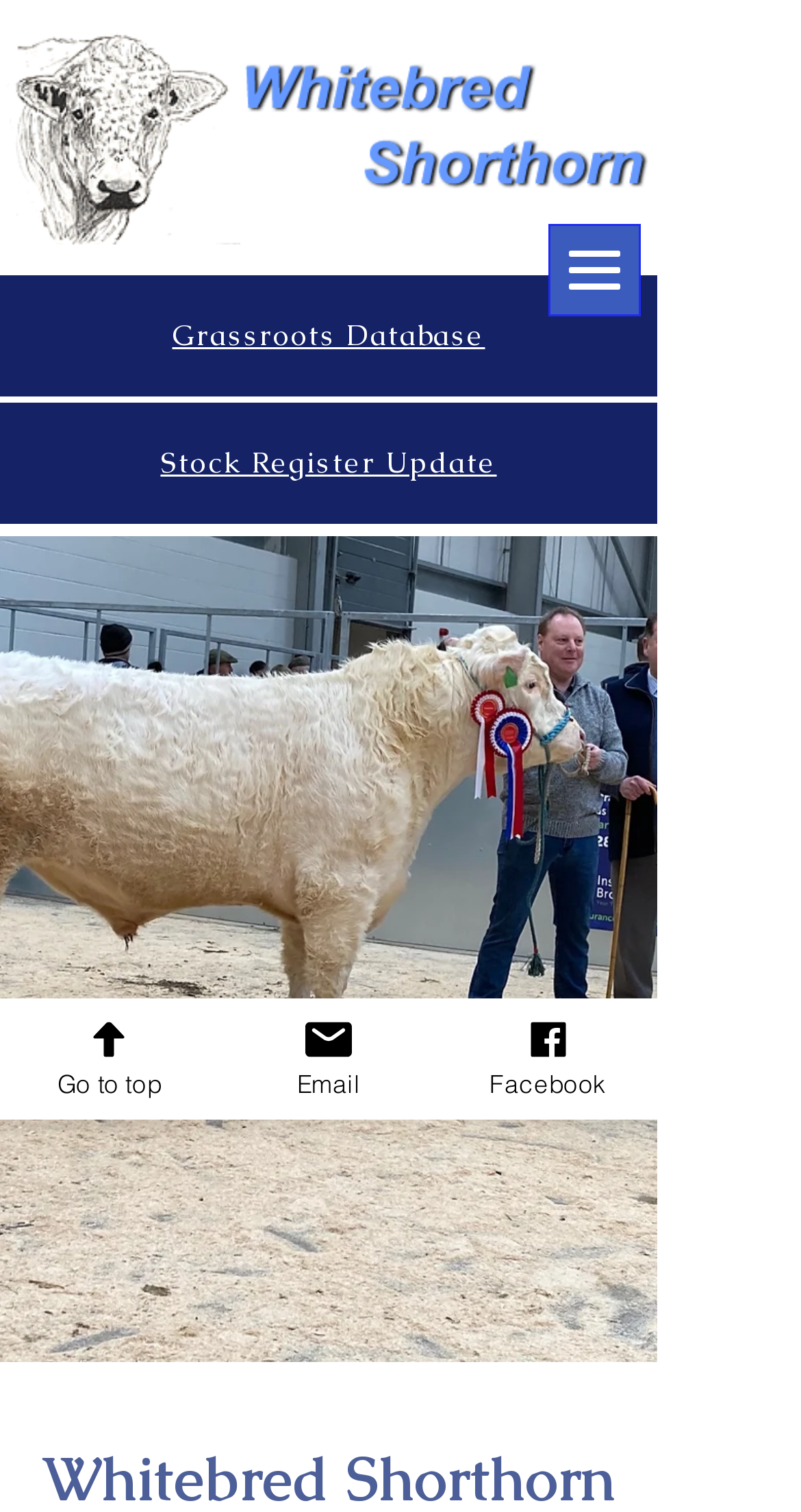What is the purpose of the 'Stock Register Update' link?
Use the information from the screenshot to give a comprehensive response to the question.

The 'Stock Register Update' link is likely used to update the register of Whitebred Shorthorns, which is a critical aspect of cattle breeding and management. This link may lead to a page where users can update information about their cattle or access the latest register updates.